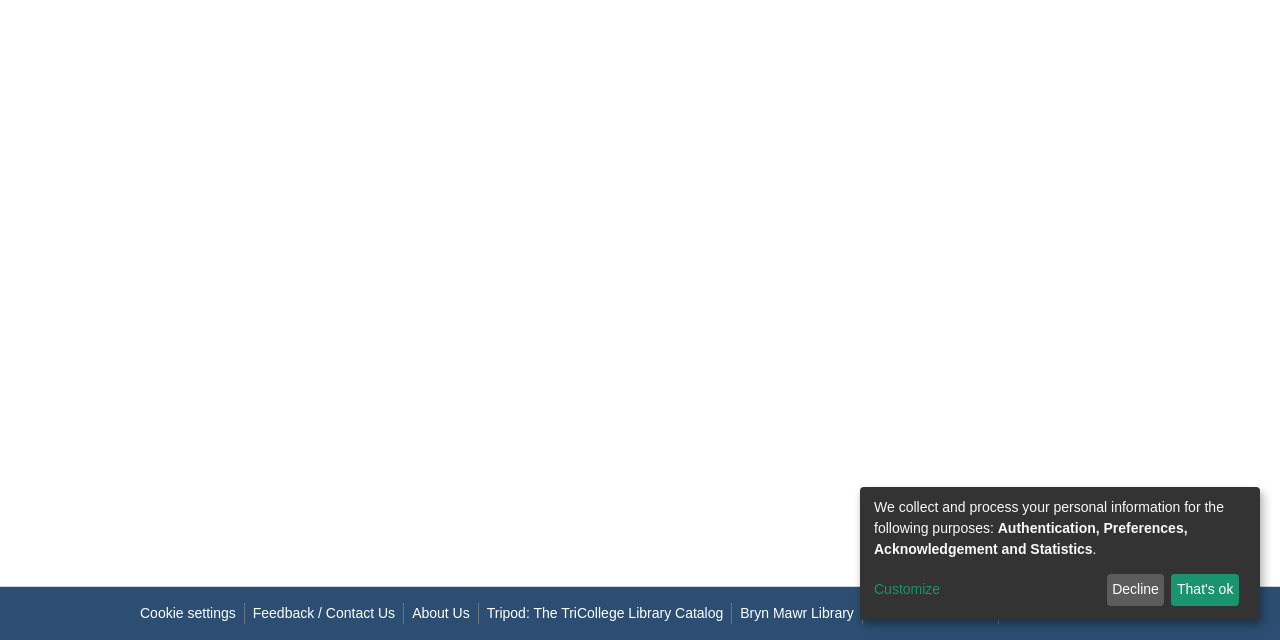Please determine the bounding box coordinates, formatted as (top-left x, top-left y, bottom-right x, bottom-right y), with all values as floating point numbers between 0 and 1. Identify the bounding box of the region described as: Bryn Mawr Library

[0.572, 0.942, 0.673, 0.975]